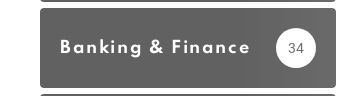What is the typeface of the text on the banner?
Using the information presented in the image, please offer a detailed response to the question.

The caption describes the text as being prominently displayed in a clean, modern typeface, which suggests a sleek and contemporary design.